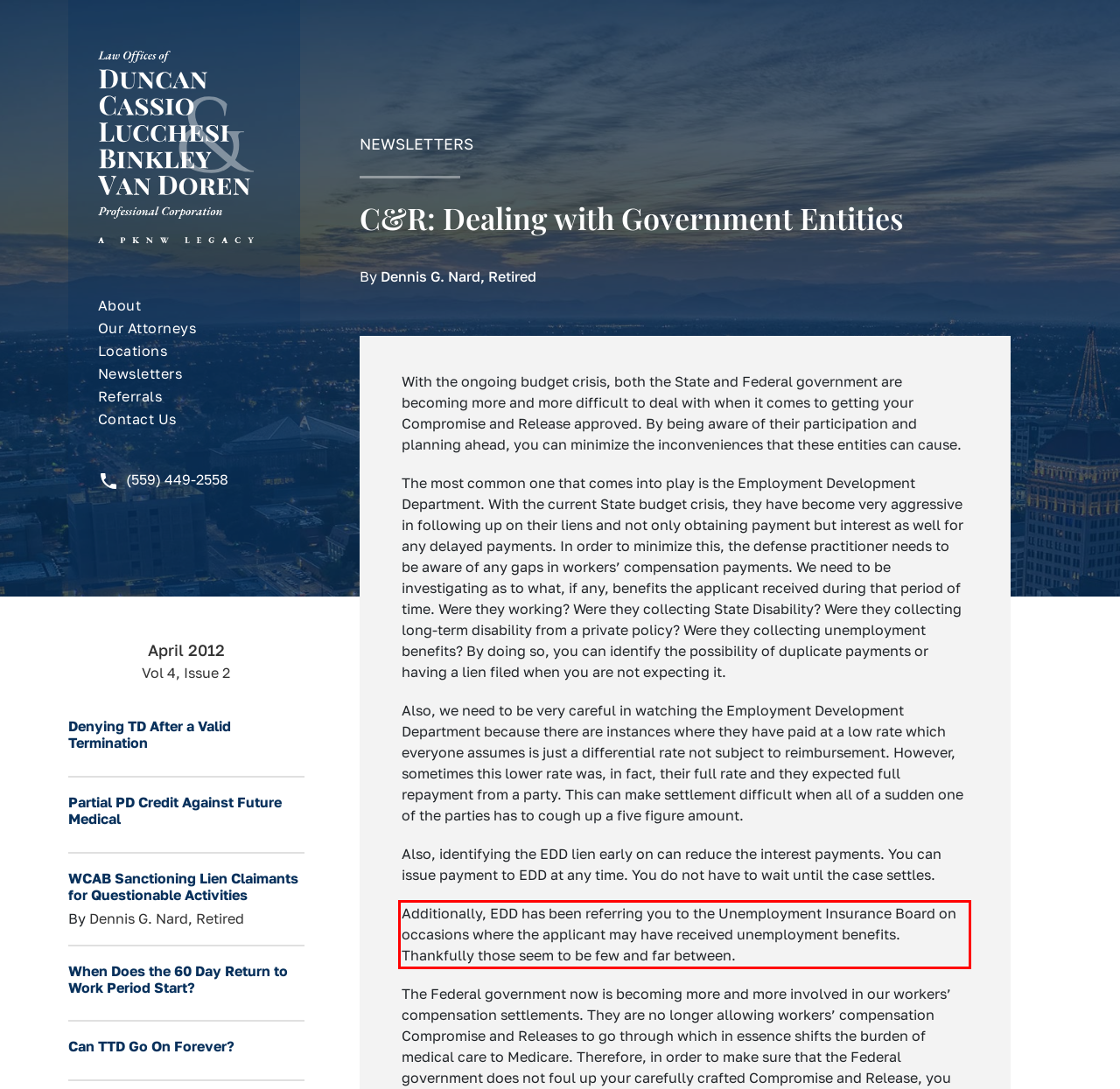Examine the screenshot of the webpage, locate the red bounding box, and generate the text contained within it.

Additionally, EDD has been referring you to the Unemployment Insurance Board on occasions where the applicant may have received unemployment benefits. Thankfully those seem to be few and far between.